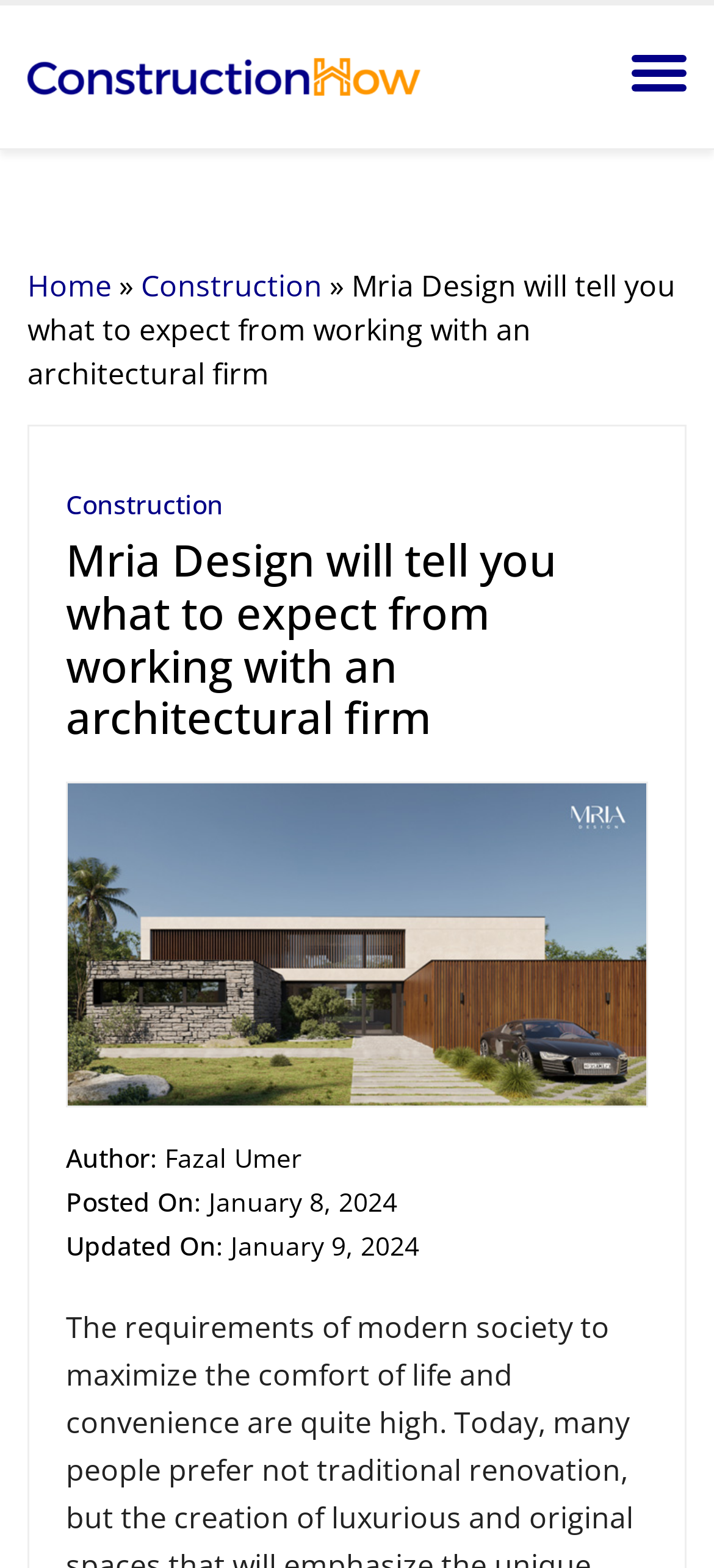What is the position of the search button?
Could you give a comprehensive explanation in response to this question?

The search button is located at the top right corner of the webpage, with a bounding box coordinate of [0.744, 0.033, 0.872, 0.072].